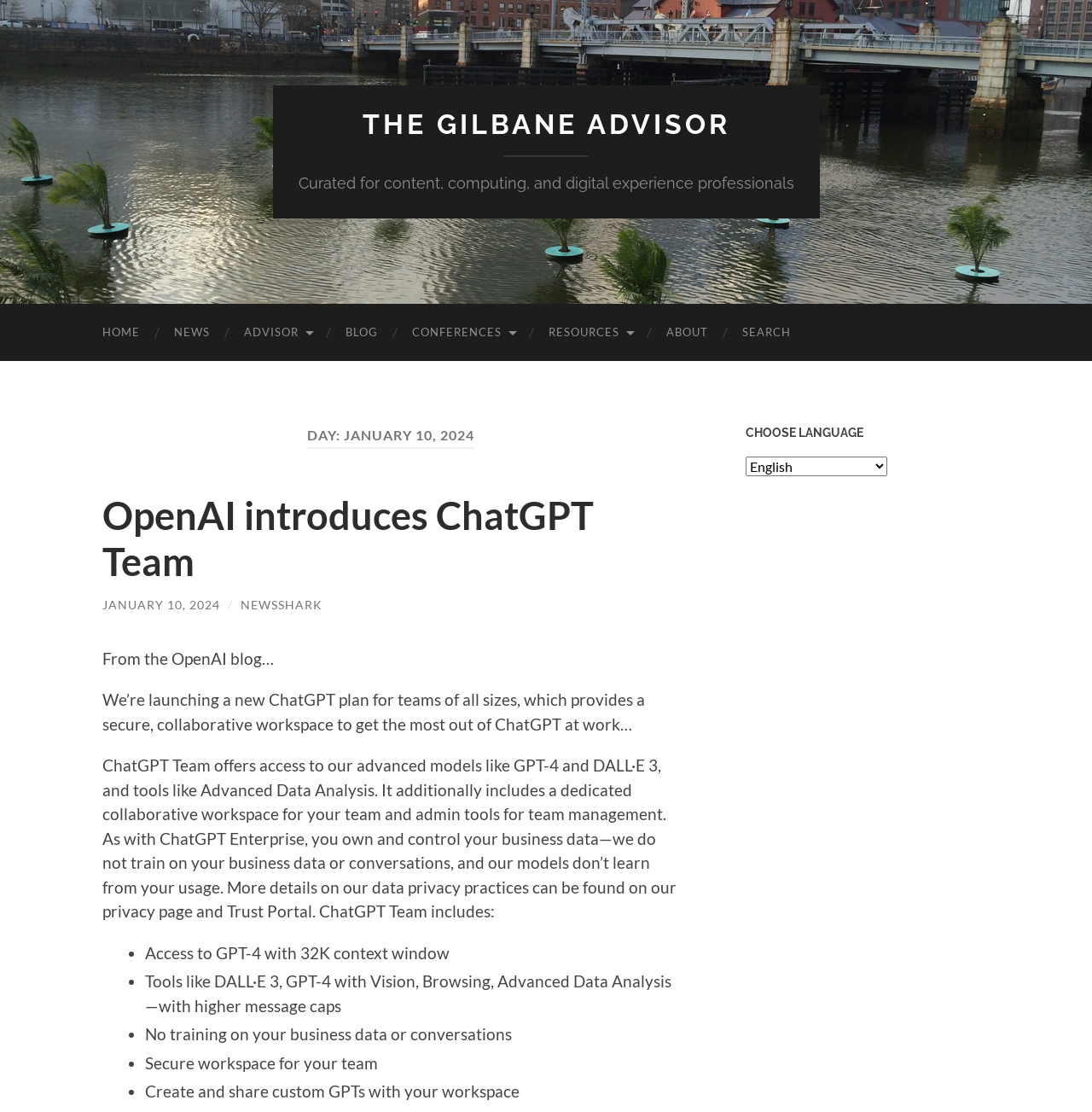Please identify the bounding box coordinates of the area that needs to be clicked to follow this instruction: "Search for something".

[0.664, 0.273, 0.74, 0.325]